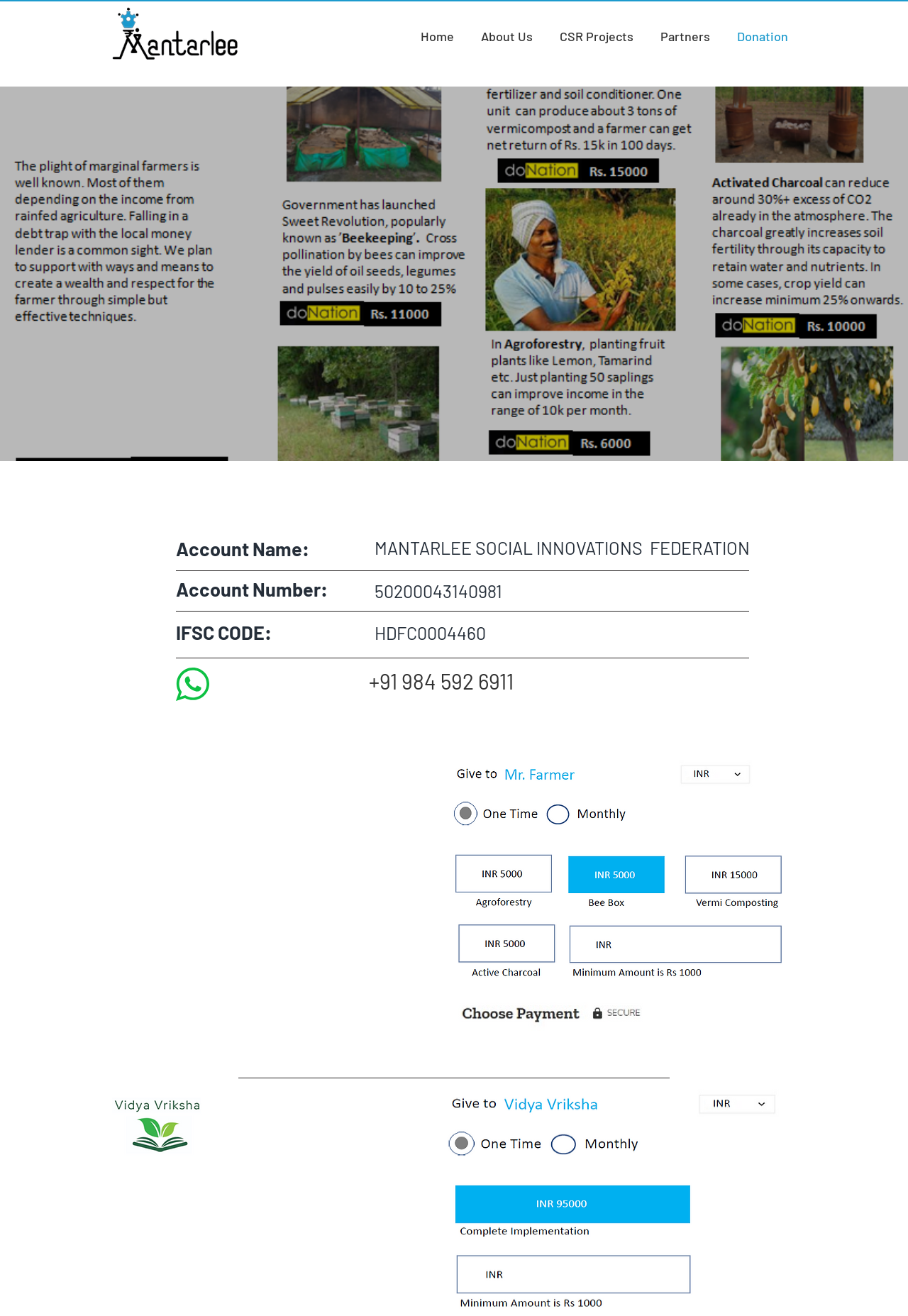Offer an extensive depiction of the webpage and its key elements.

The webpage is about donation to Mantarlee, a social innovations federation. At the top left corner, there is a logo image of Mantarlee. Below the logo, there is a navigation menu with six links: Home, About Us, CSR Projects, Partners, and Donation, which is currently focused. 

Below the navigation menu, there is a large banner image that spans the entire width of the page. 

The main content of the page is divided into two sections. On the left side, there are three headings with information about the account details, including the account name, account number, and IFSC code. 

On the right side, there is a heading with a phone number, +91 984 592 6911. Below the phone number, there is a heading with the title "Mr. Farmer" and a paragraph of text that describes the plight of marginal farmers and how Mantarlee plans to support them. 

To the right of the text, there is an image of a farmer. At the bottom left corner of the page, there is a small logo image of Mantarlee.